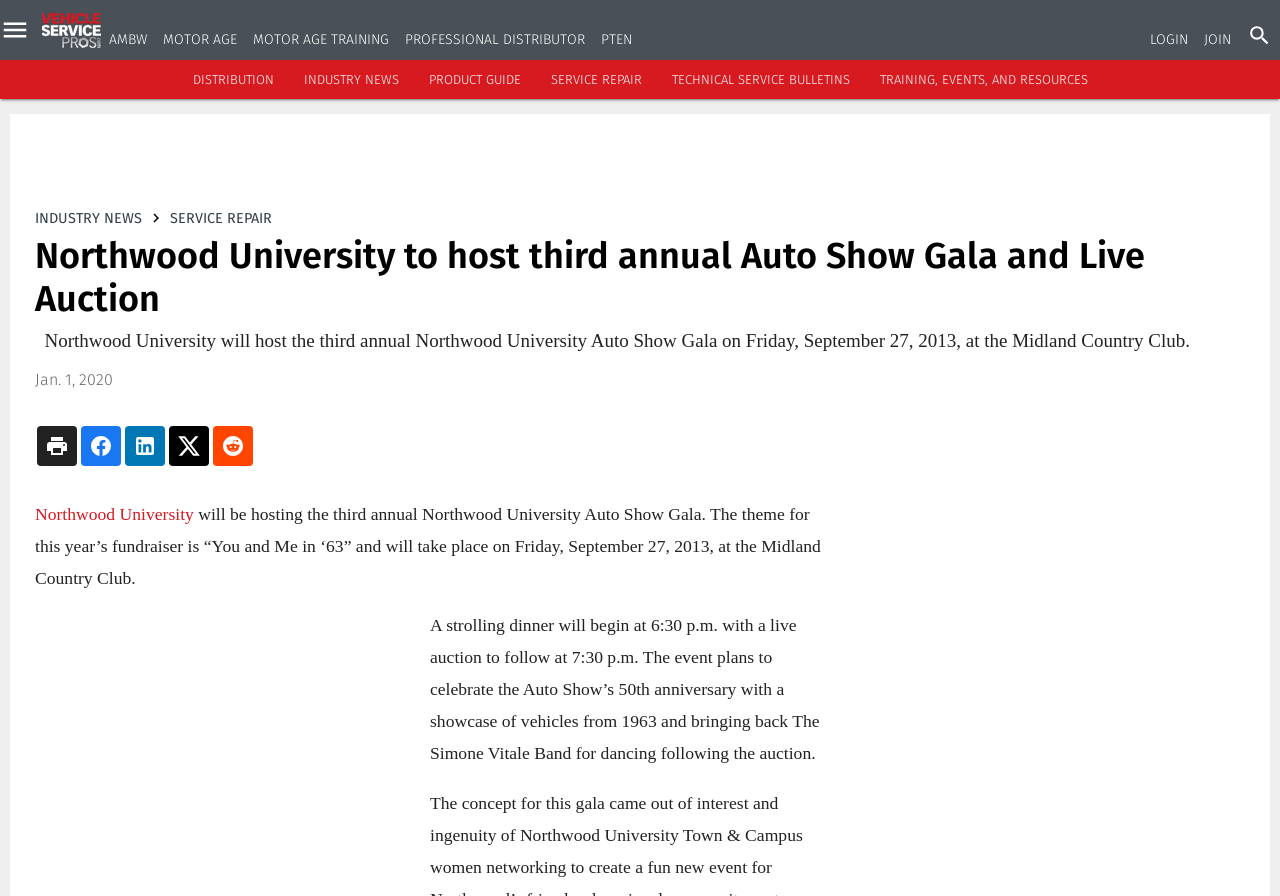What time will the live auction start?
Please respond to the question with a detailed and informative answer.

I found this information by reading the text on the webpage, specifically the sentence that says 'A strolling dinner will begin at 6:30 p.m. with a live auction to follow at 7:30 p.m.'